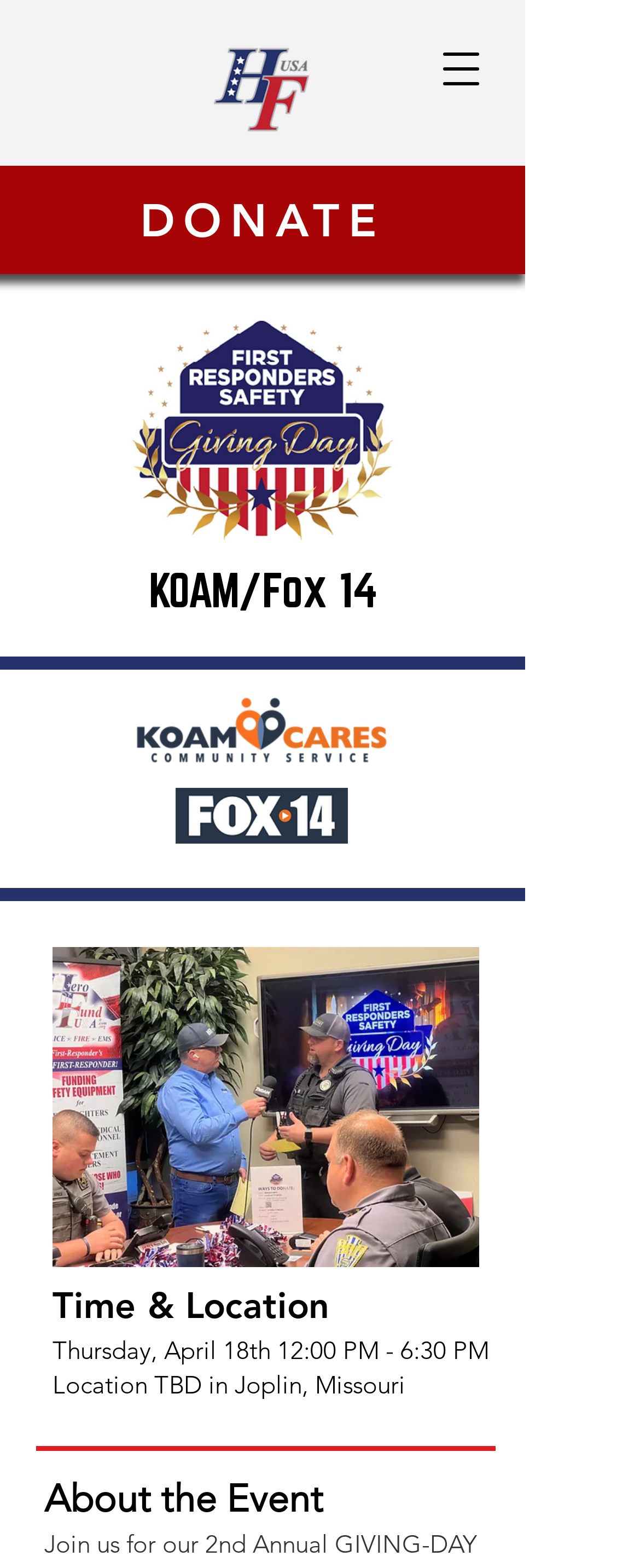What is the location of the event?
Answer the question with a single word or phrase derived from the image.

Joplin, Missouri